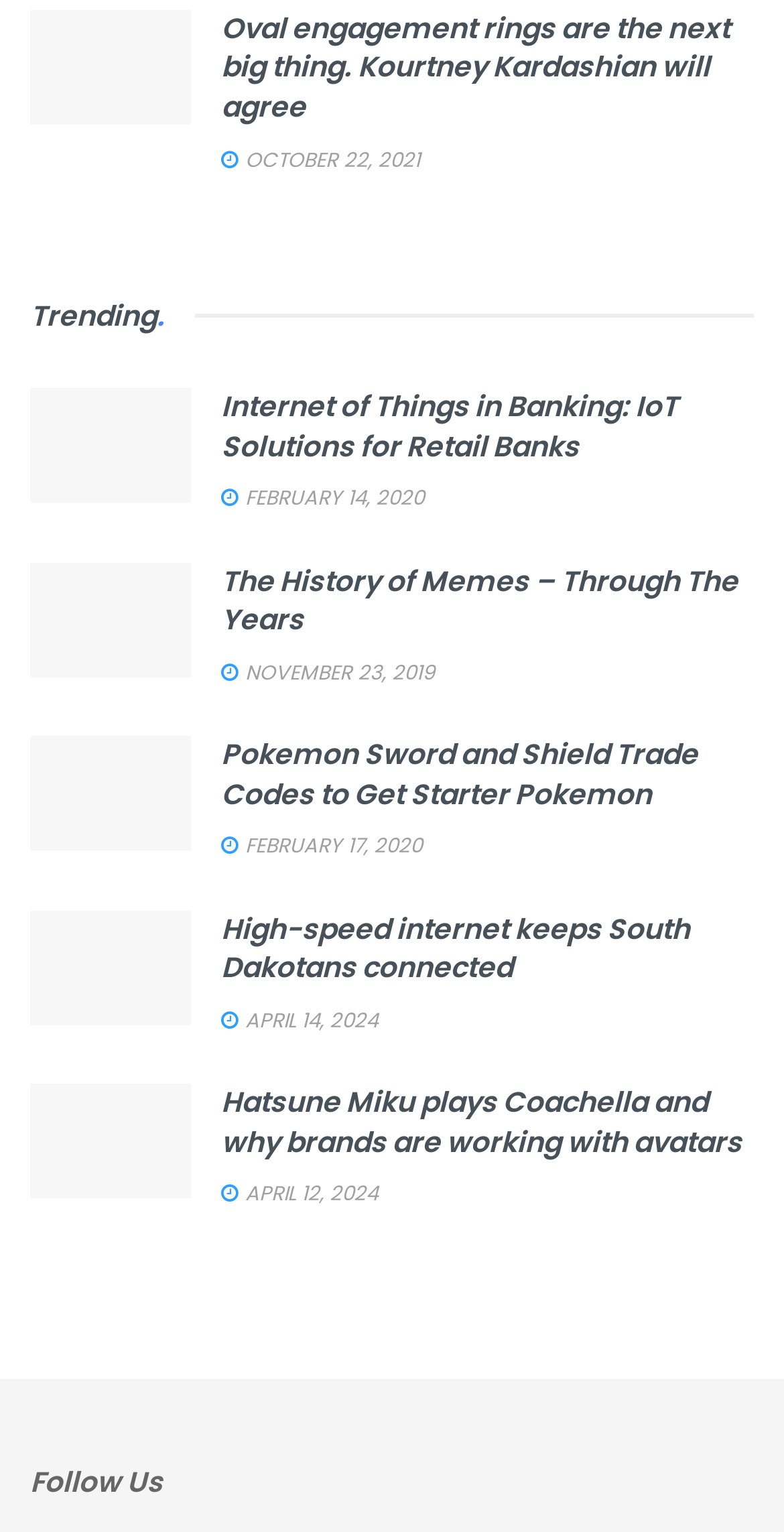Provide a one-word or brief phrase answer to the question:
How many articles are on this webpage?

5